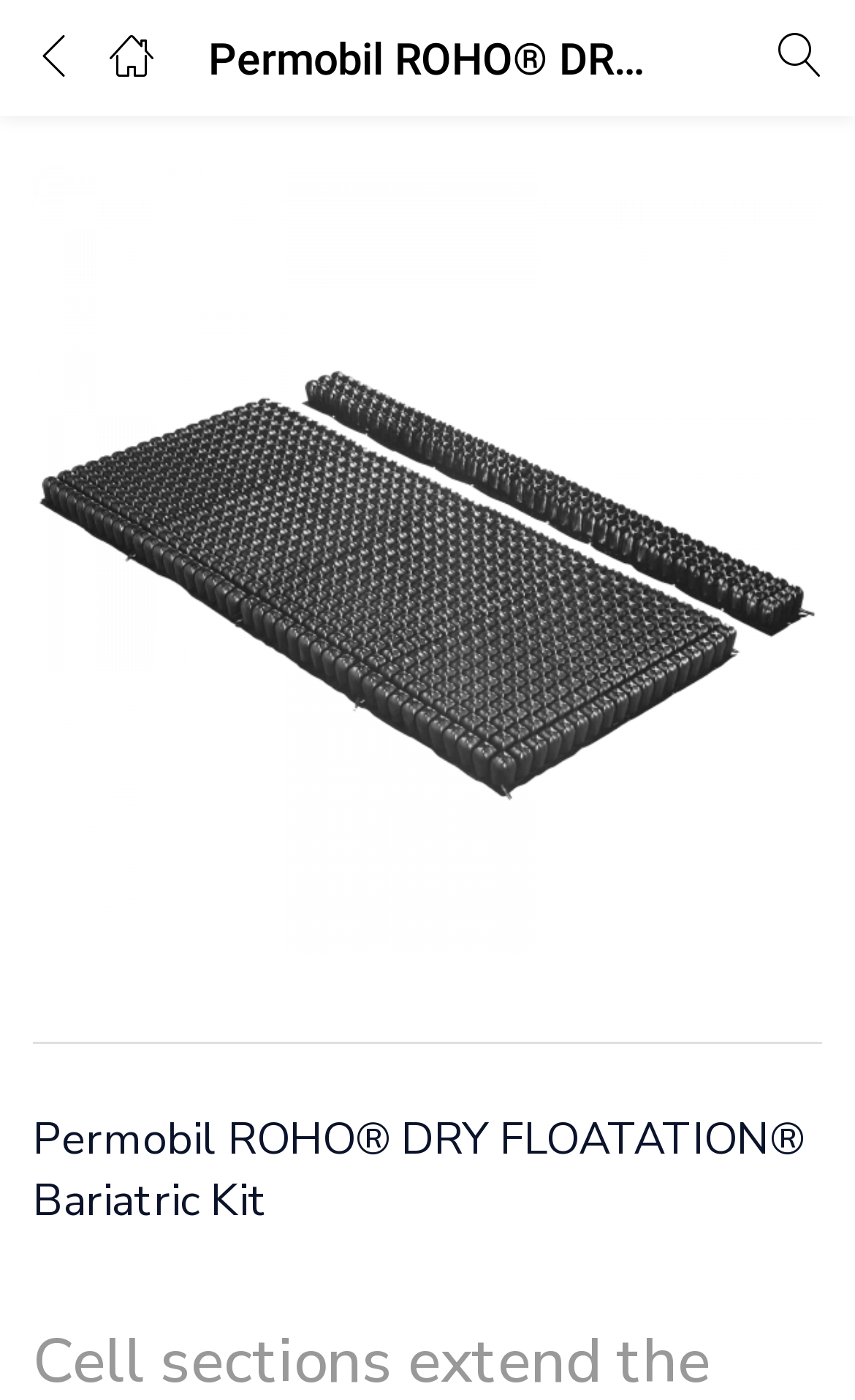Provide your answer to the question using just one word or phrase: What is the function of the 'Remember me' checkbox?

To save login credentials